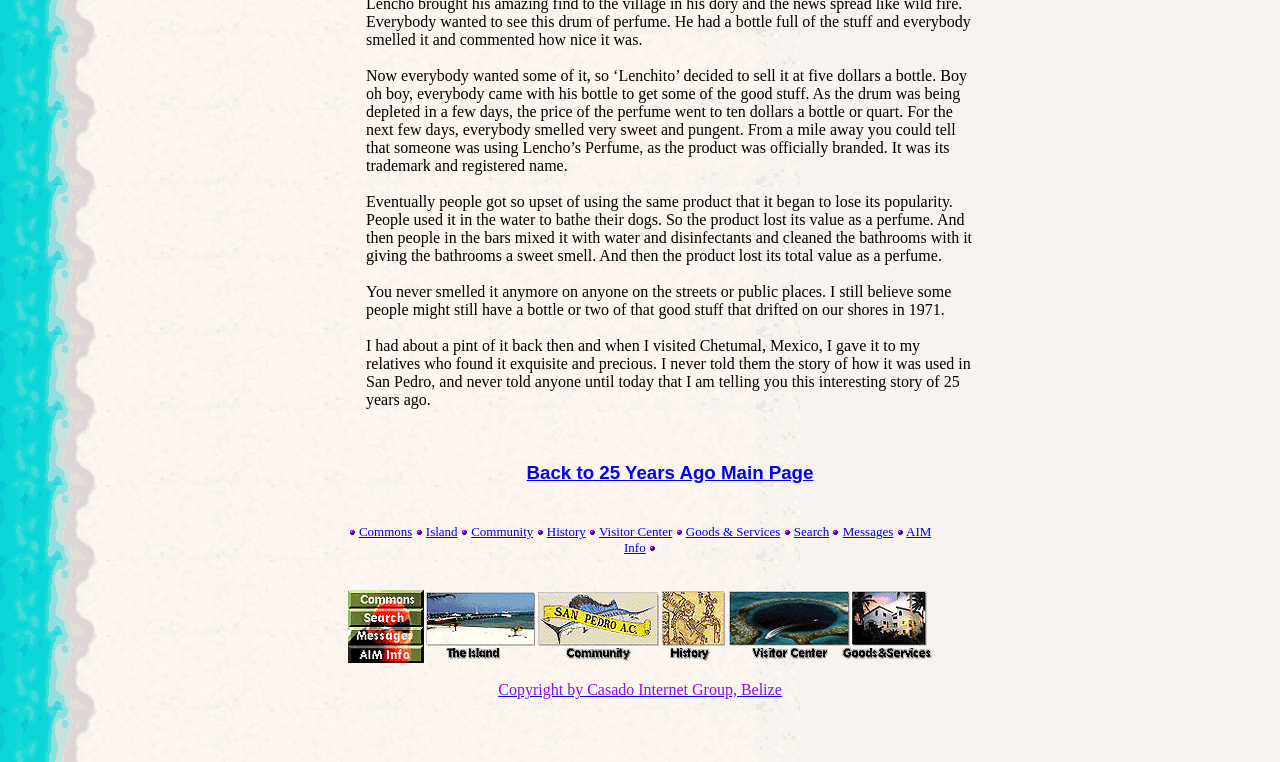Given the webpage screenshot, identify the bounding box of the UI element that matches this description: "AIM Info".

[0.488, 0.688, 0.728, 0.729]